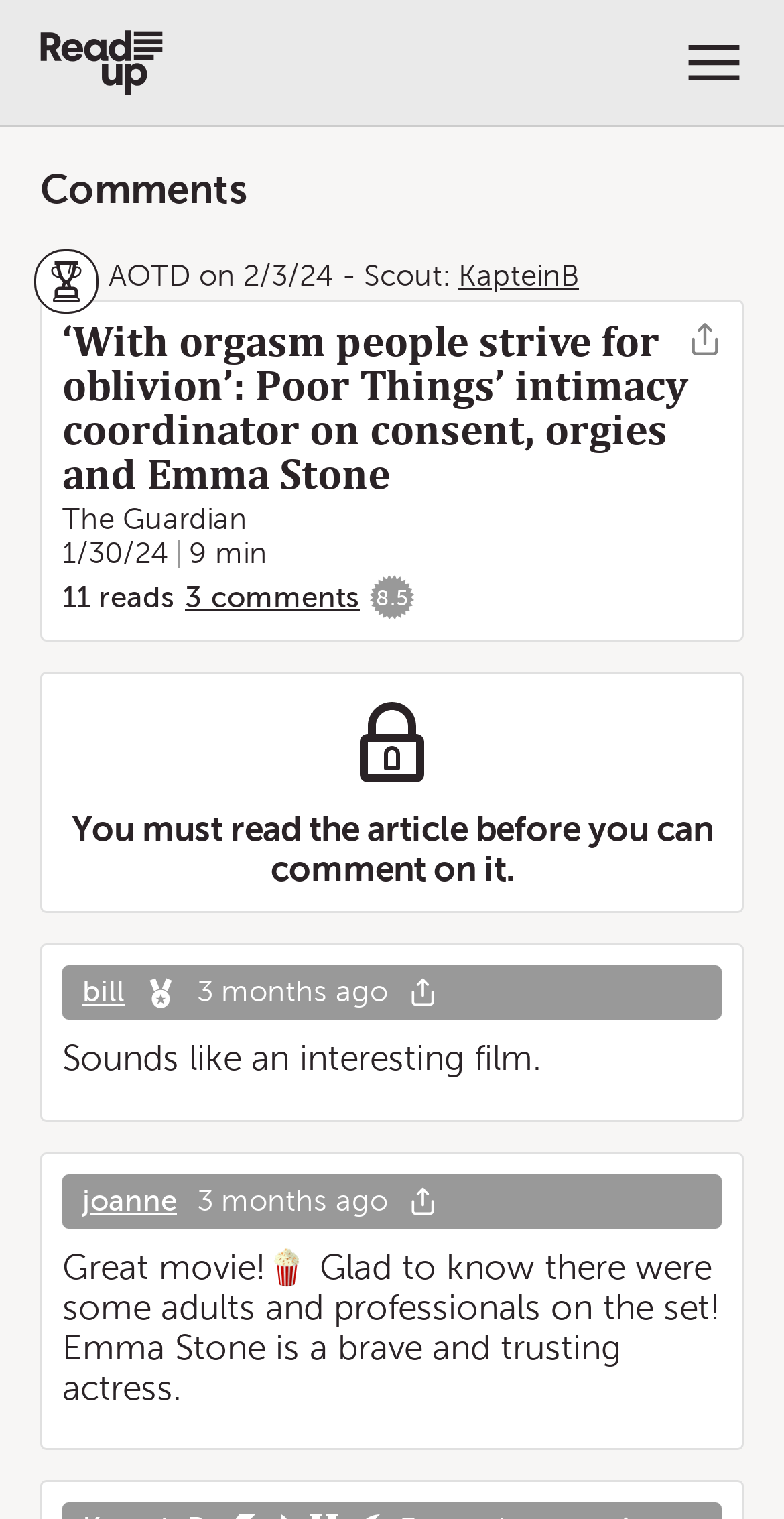Determine the bounding box coordinates of the UI element described below. Use the format (top-left x, top-left y, bottom-right x, bottom-right y) with floating point numbers between 0 and 1: F.A.Q.

[0.103, 0.492, 0.218, 0.518]